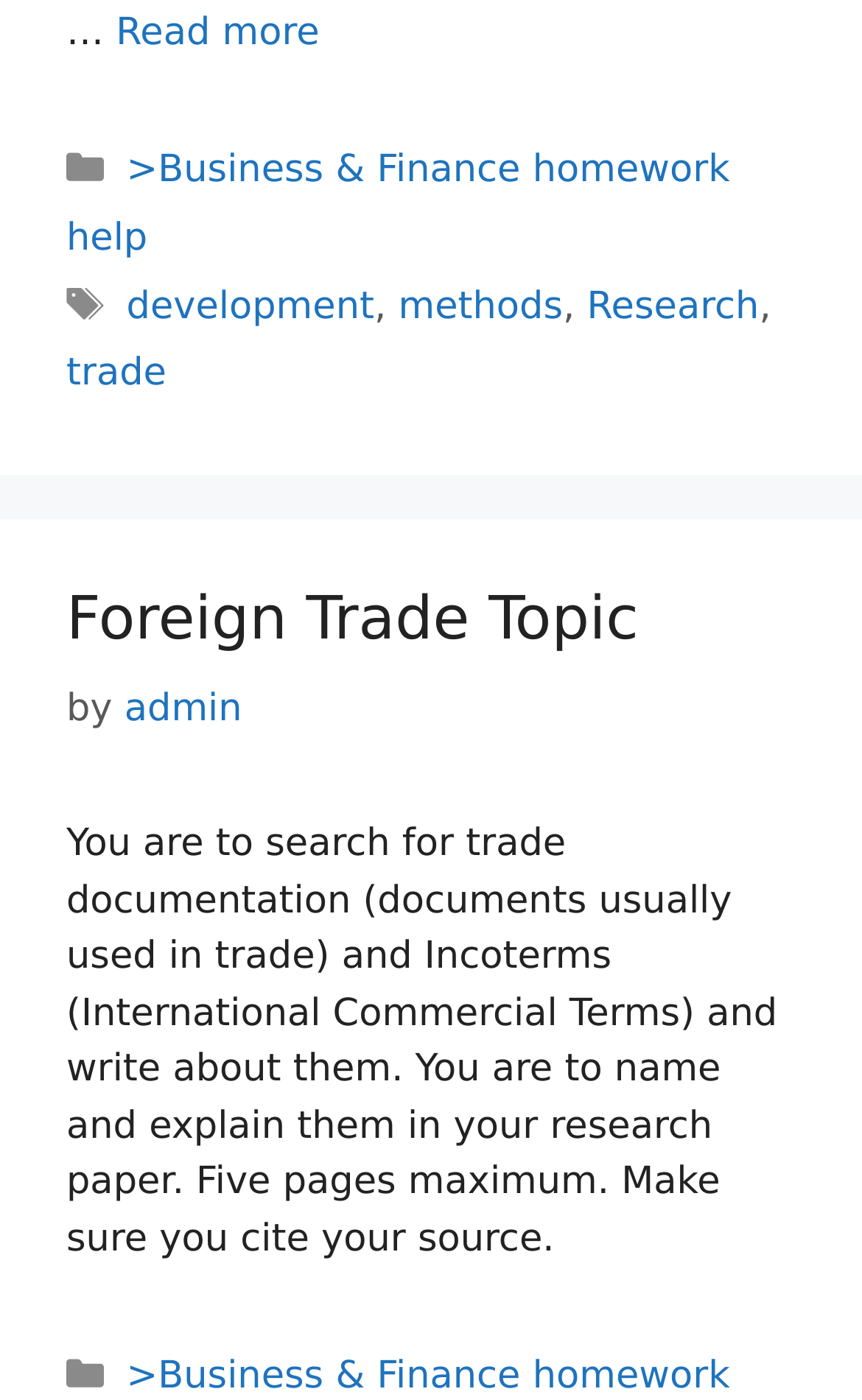Identify the bounding box coordinates of the section that should be clicked to achieve the task described: "Learn about Foreign Trade Topic".

[0.077, 0.418, 0.741, 0.467]